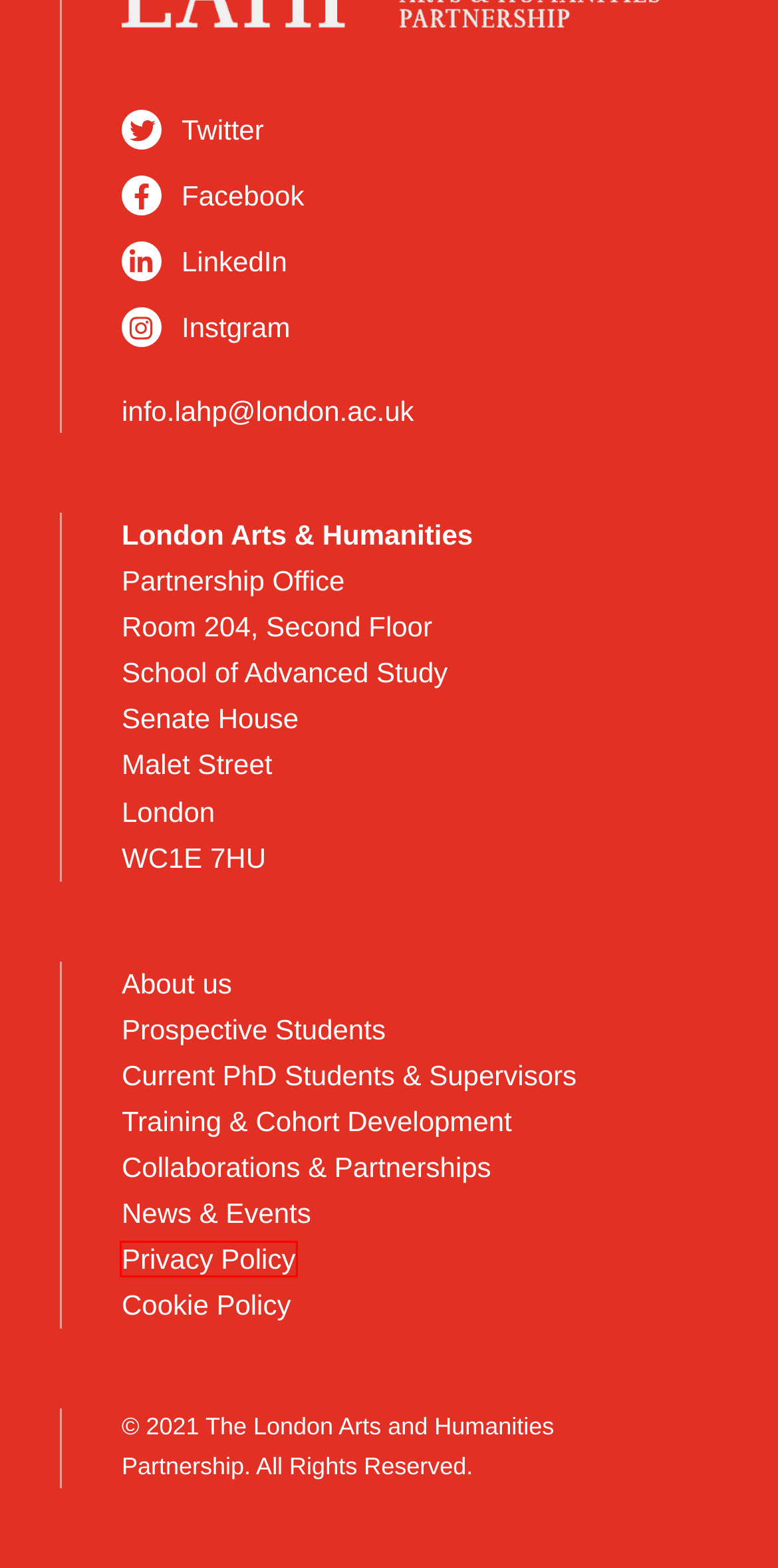Look at the screenshot of a webpage that includes a red bounding box around a UI element. Select the most appropriate webpage description that matches the page seen after clicking the highlighted element. Here are the candidates:
A. Prospective Students - LAHP
B. Privacy Policy - LAHP
C. Collaborations & Partnerships - LAHP
D. Subject Areas - LAHP
E. Cookie Policy - LAHP
F. About us - LAHP
G. Student Networks - LAHP
H. Mental Health and Wellbeing - LAHP

B